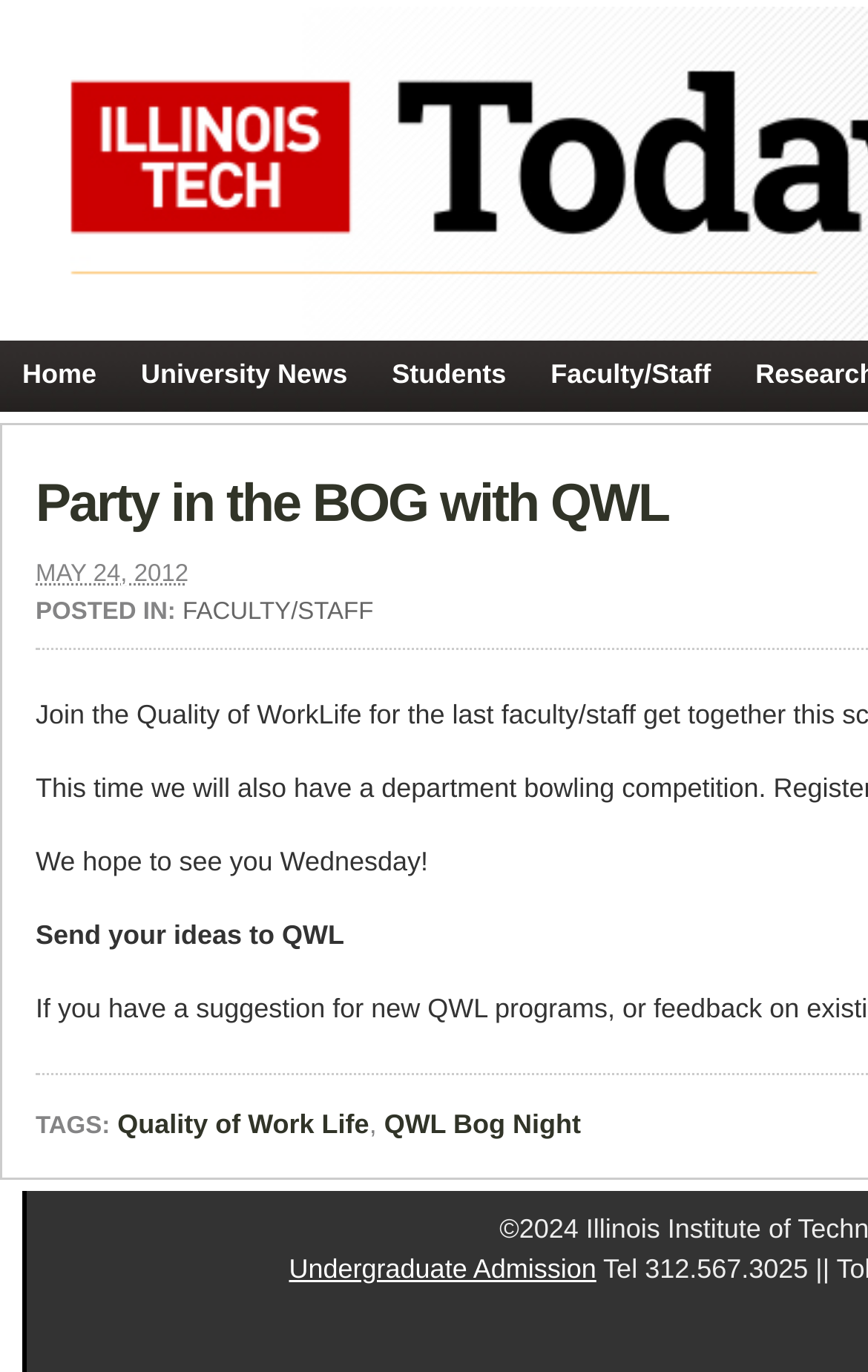Identify the bounding box of the UI component described as: "A Status Symbol".

None